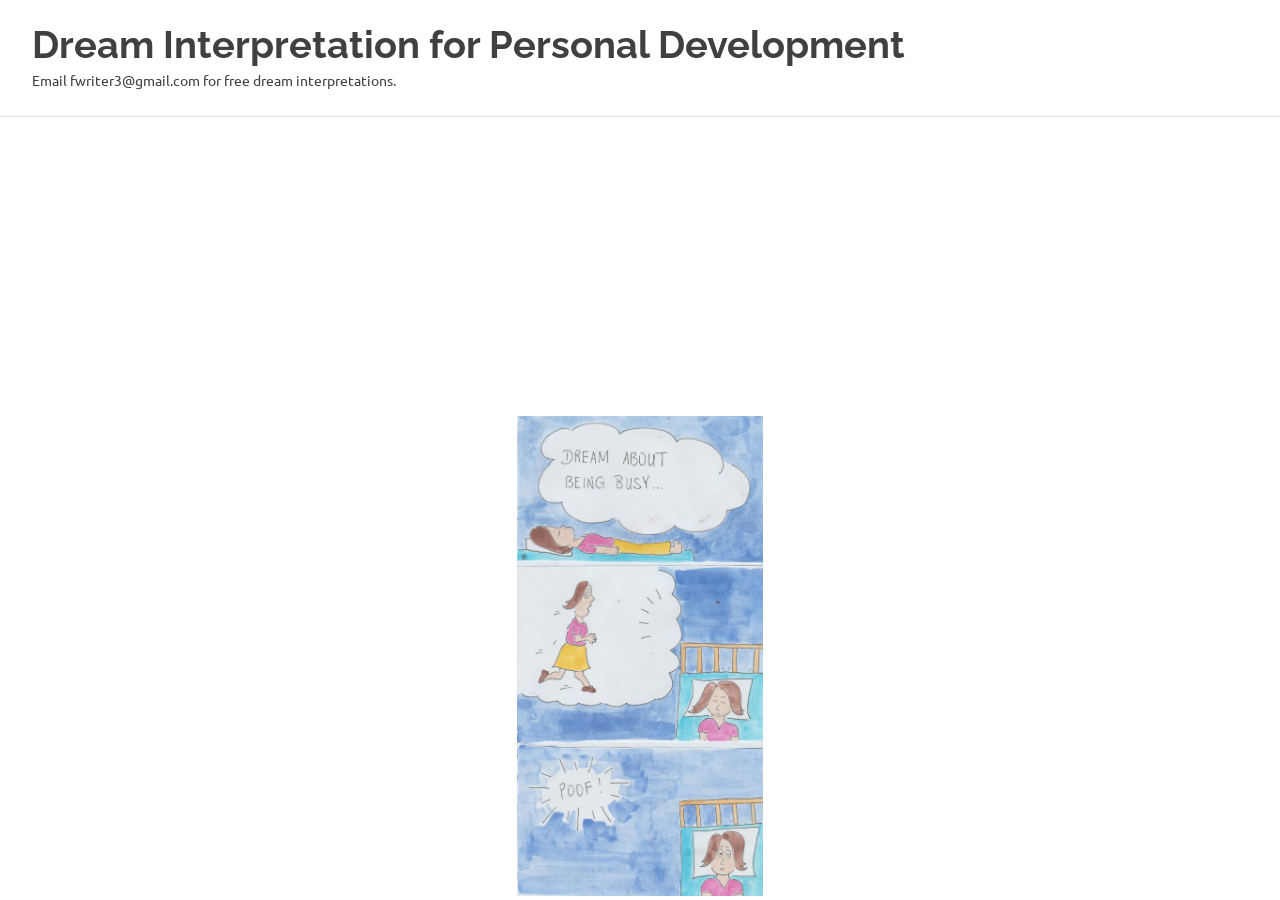Provide the bounding box coordinates for the UI element described in this sentence: "alt="Dream Interpretation for Personal Development"". The coordinates should be four float values between 0 and 1, i.e., [left, top, right, bottom].

[0.404, 0.464, 0.596, 0.486]